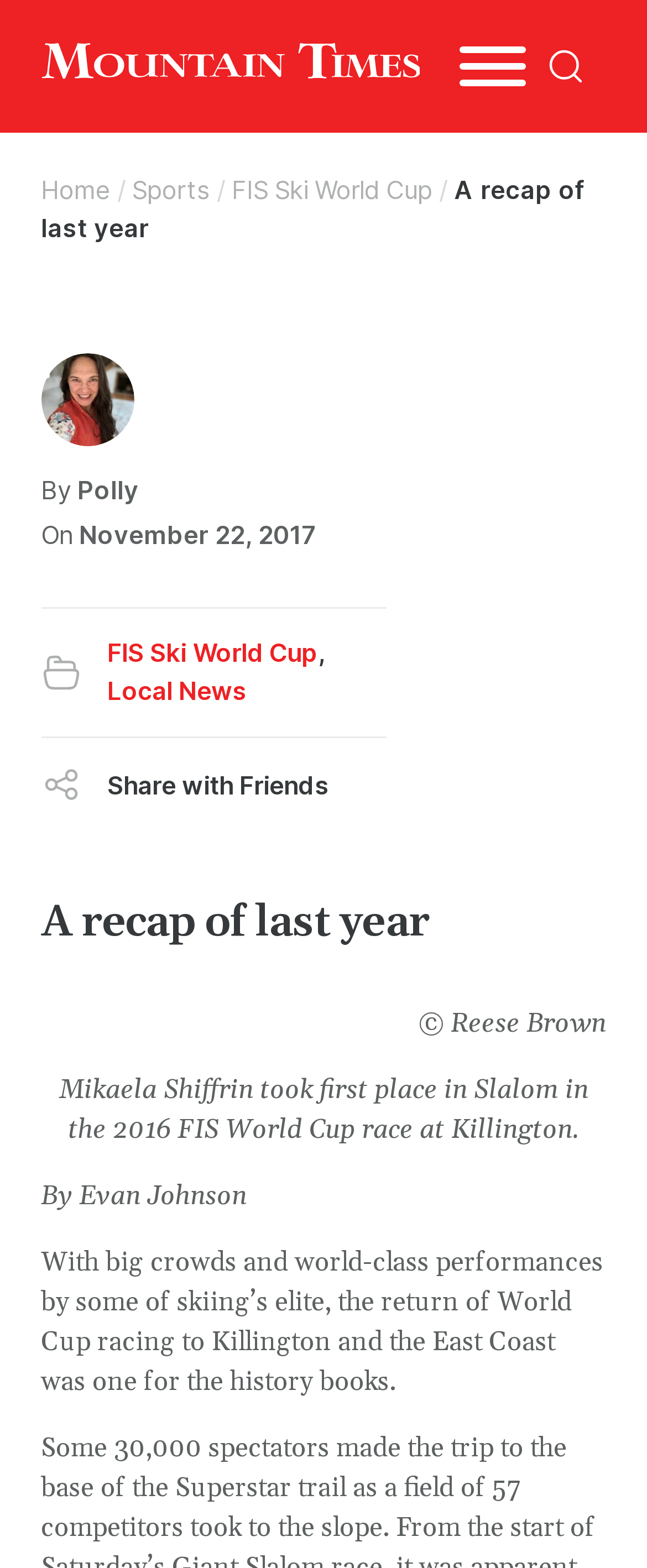Please specify the bounding box coordinates of the clickable region necessary for completing the following instruction: "Go to Home page". The coordinates must consist of four float numbers between 0 and 1, i.e., [left, top, right, bottom].

[0.063, 0.111, 0.171, 0.131]